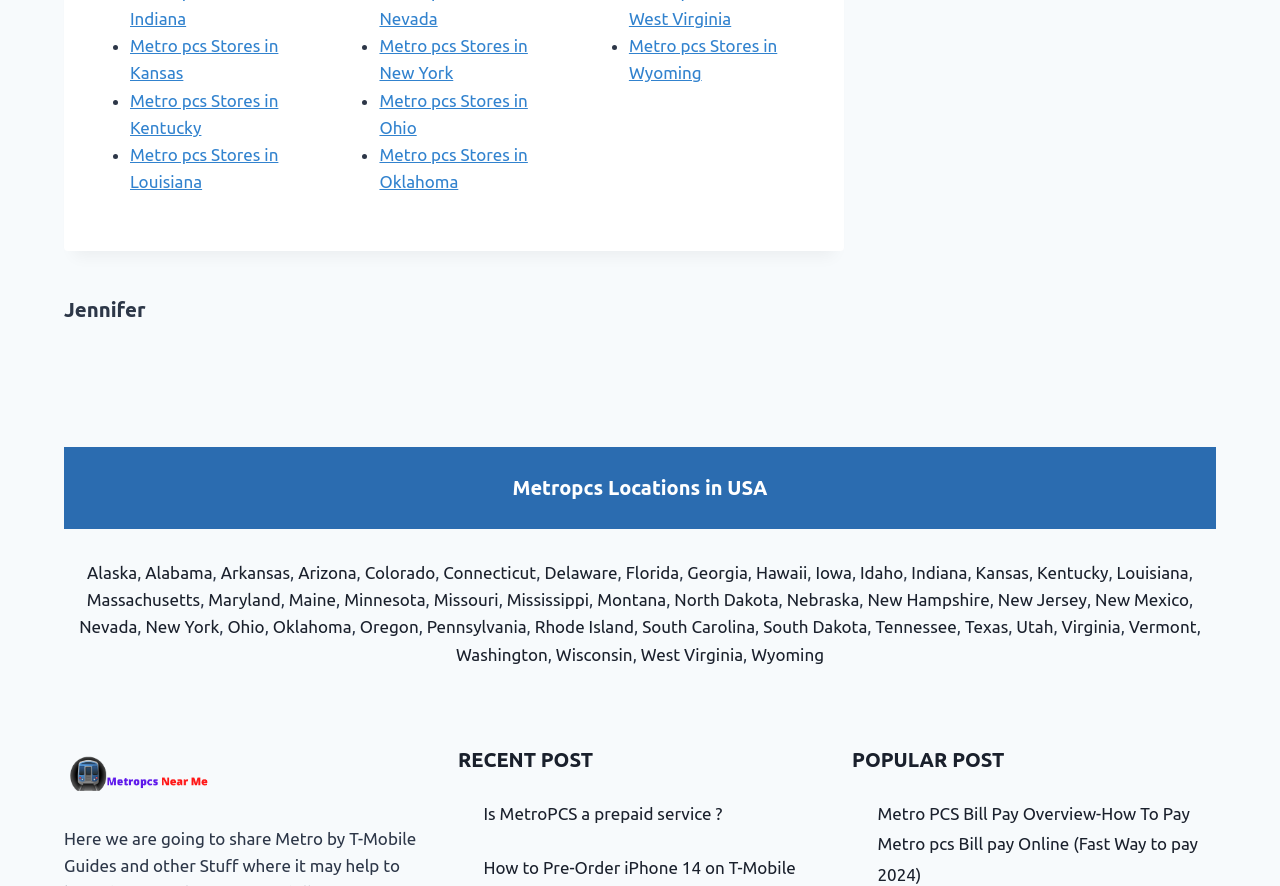What is the first state listed on the webpage?
Using the image provided, answer with just one word or phrase.

Alaska